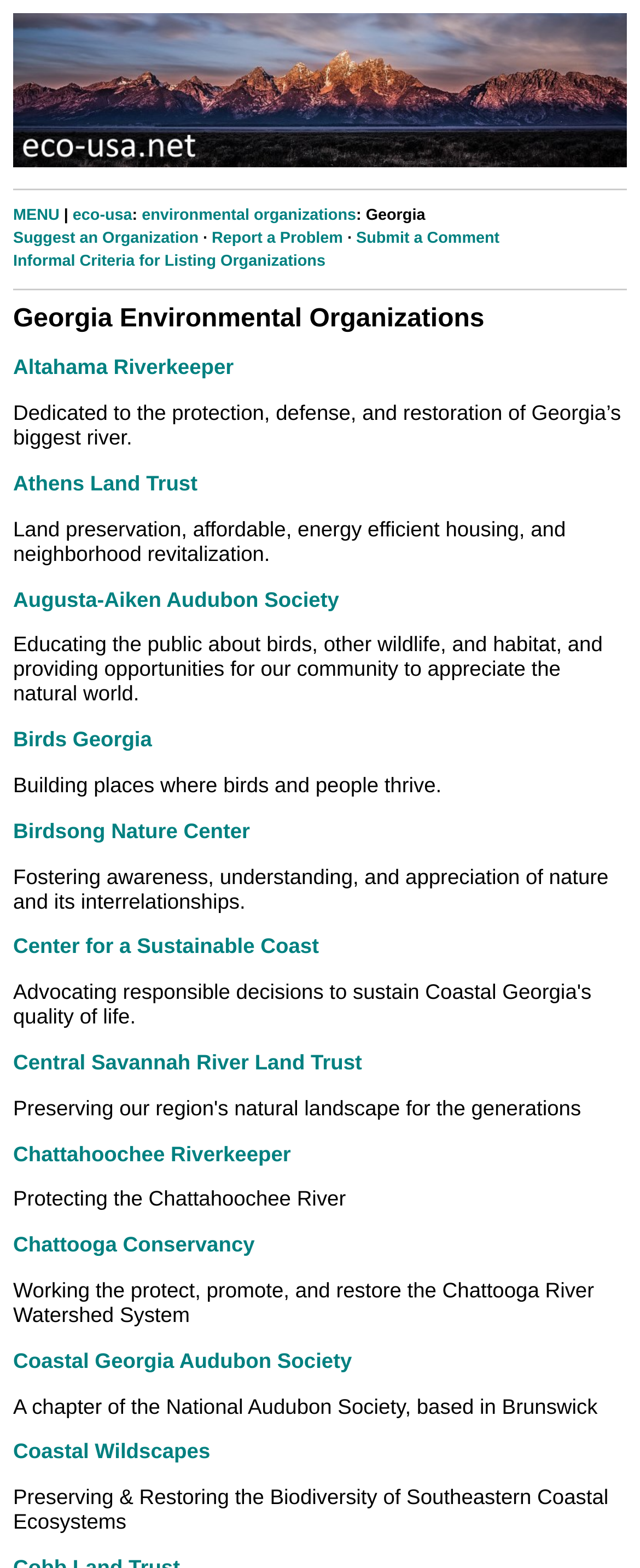What is the first organization listed? Based on the screenshot, please respond with a single word or phrase.

Altahama Riverkeeper